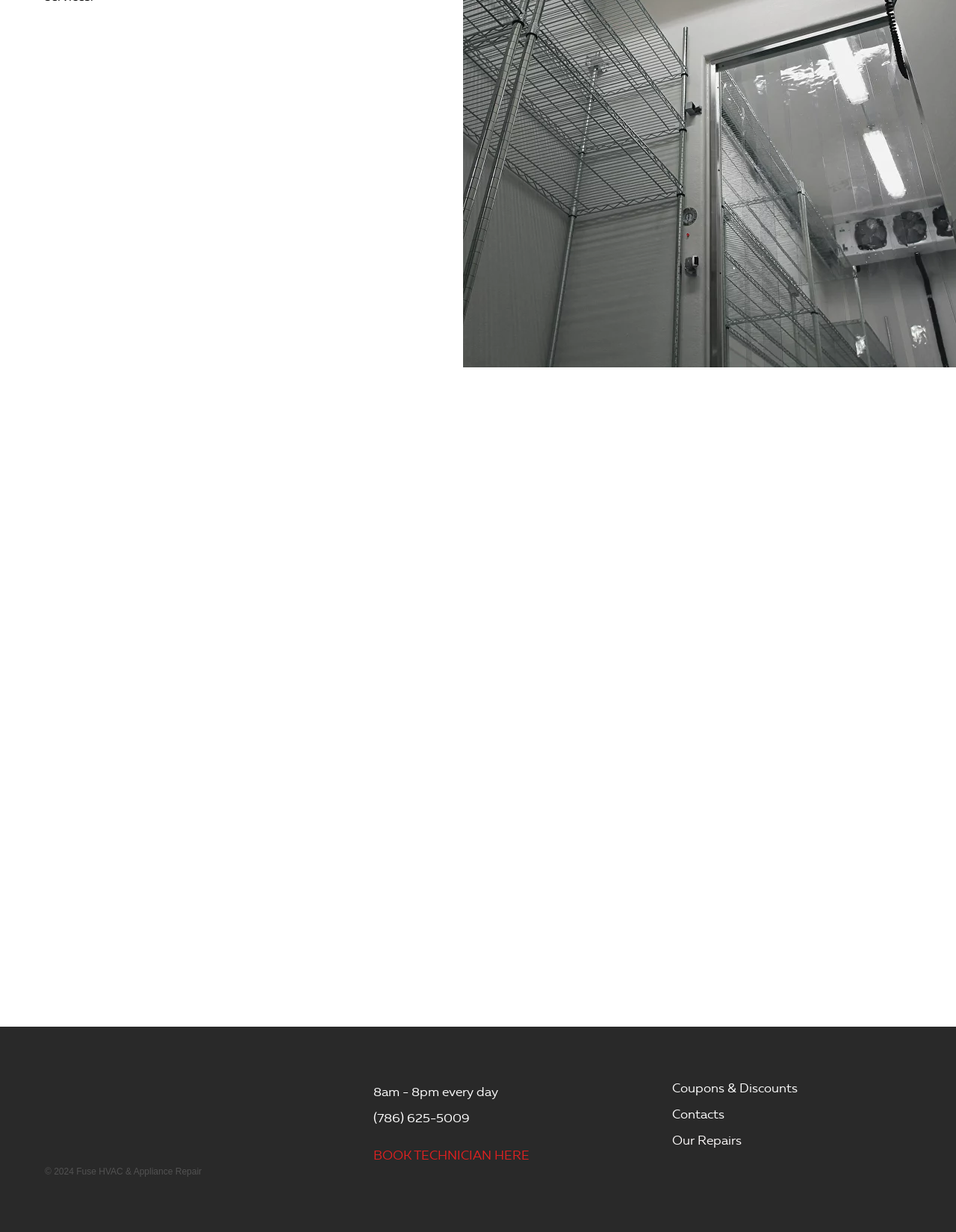Show the bounding box coordinates for the HTML element described as: "Estimate FREE".

[0.047, 0.294, 0.172, 0.318]